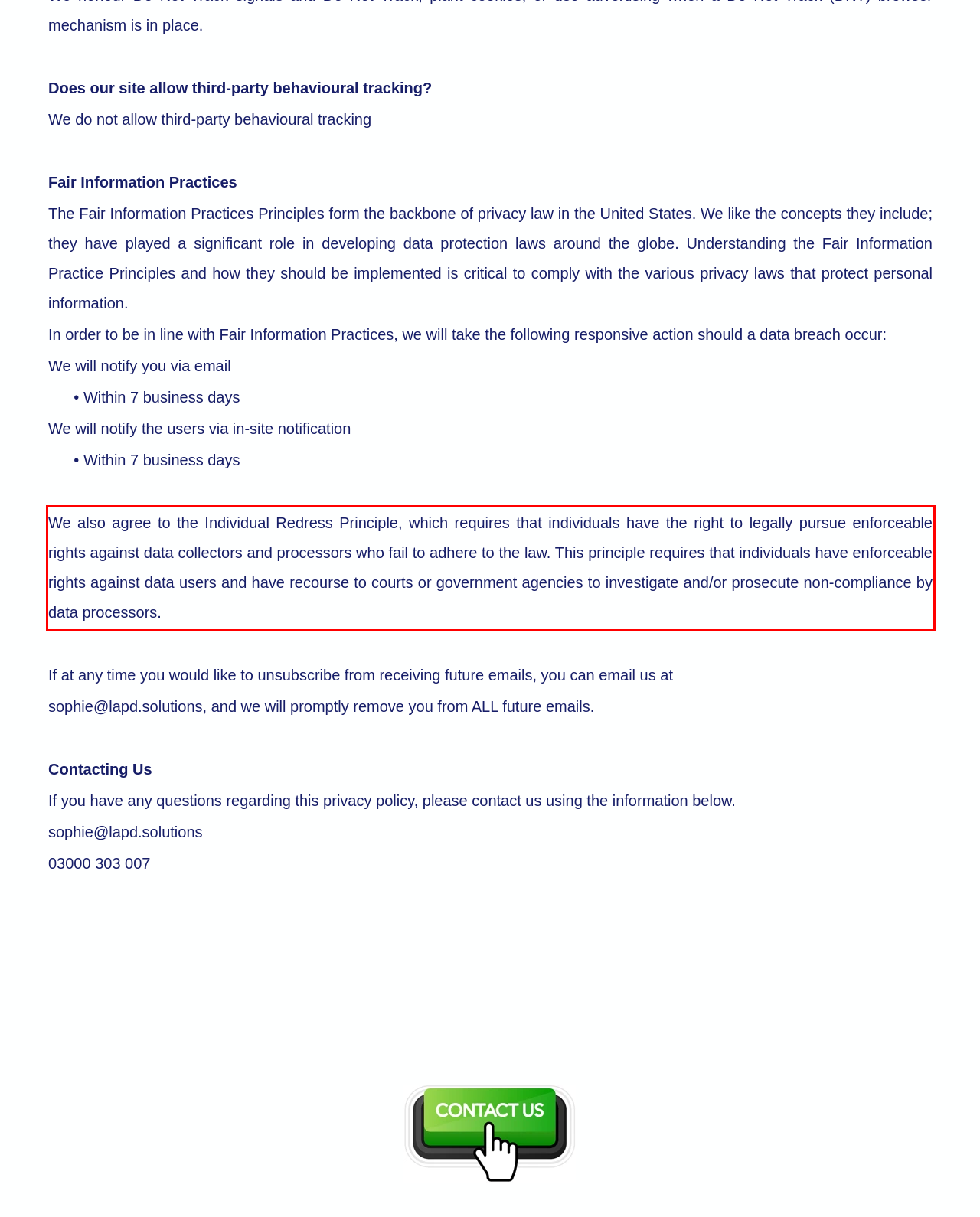By examining the provided screenshot of a webpage, recognize the text within the red bounding box and generate its text content.

We also agree to the Individual Redress Principle, which requires that individuals have the right to legally pursue enforceable rights against data collectors and processors who fail to adhere to the law. This principle requires that individuals have enforceable rights against data users and have recourse to courts or government agencies to investigate and/or prosecute non-compliance by data processors.